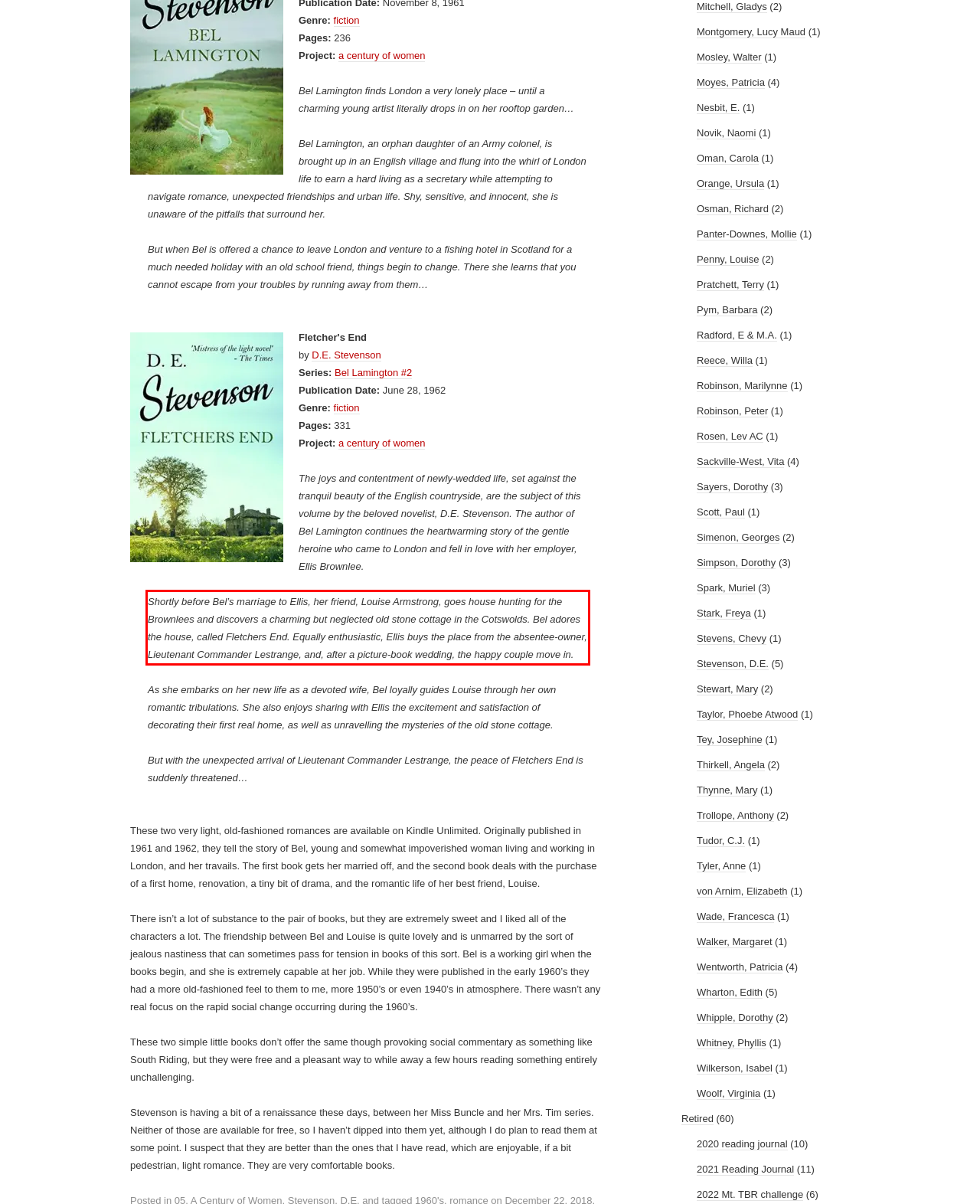Identify the text inside the red bounding box in the provided webpage screenshot and transcribe it.

Shortly before Bel’s marriage to Ellis, her friend, Louise Armstrong, goes house hunting for the Brownlees and discovers a charming but neglected old stone cottage in the Cotswolds. Bel adores the house, called Fletchers End. Equally enthusiastic, Ellis buys the place from the absentee-owner, Lieutenant Commander Lestrange, and, after a picture-book wedding, the happy couple move in.